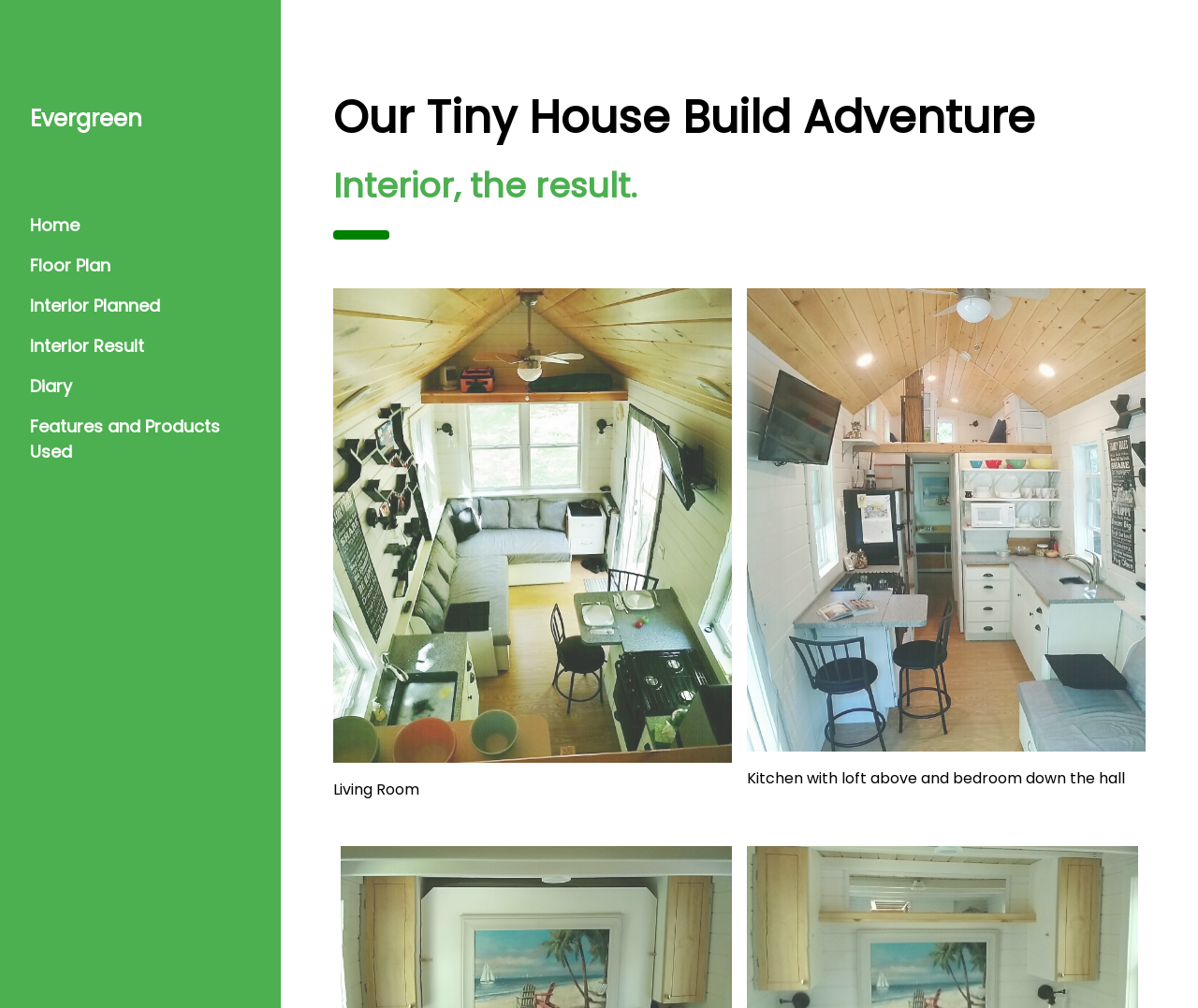Observe the image and answer the following question in detail: What is the purpose of the separator on the page?

The horizontal separator is used to separate the heading 'Interior, the result.' from the images and descriptions below, visually dividing the page into sections.